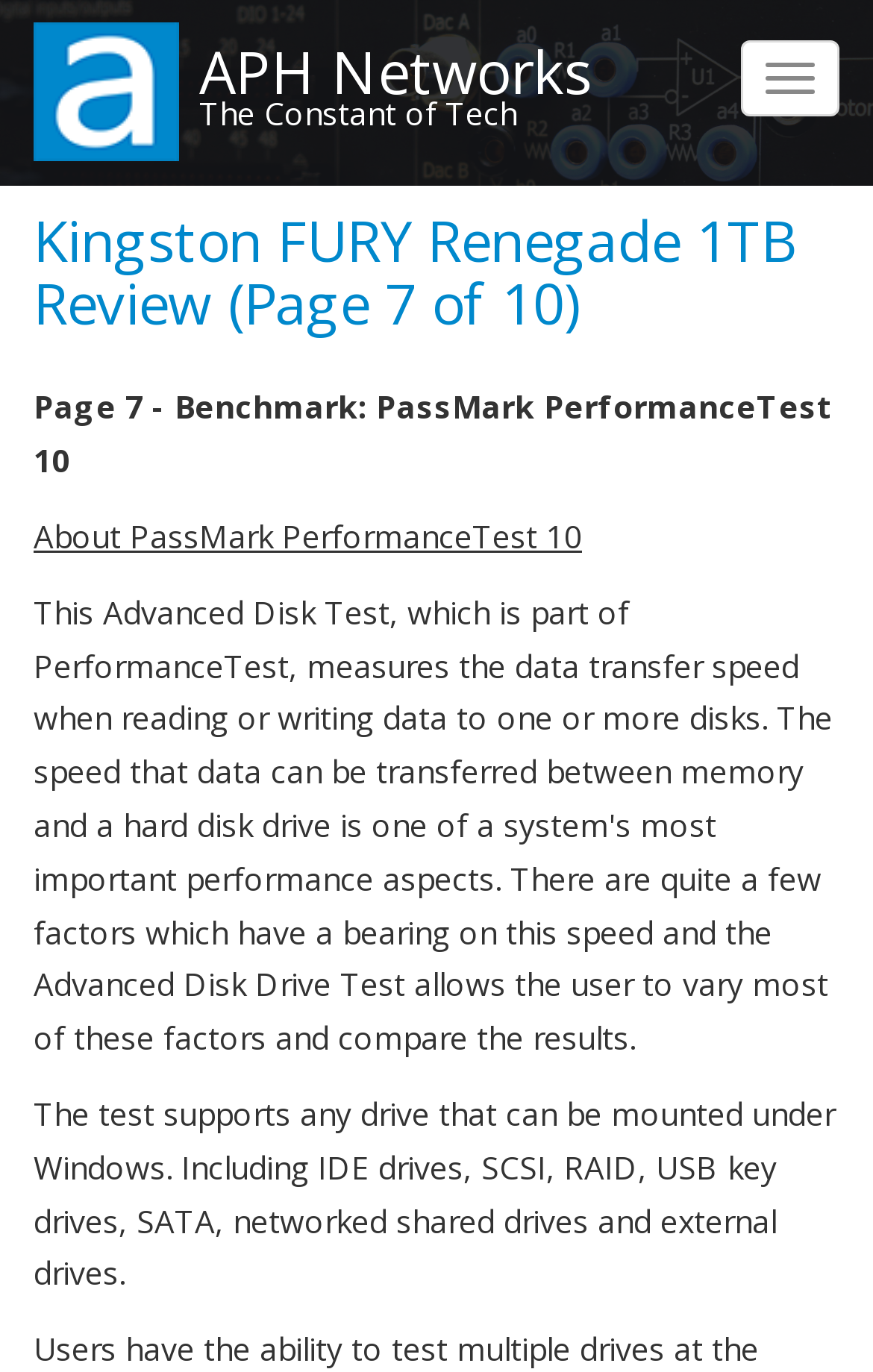Offer an extensive depiction of the webpage and its key elements.

The webpage is a review page for the Kingston FURY Renegade 1TB, currently on page 7 of 10. At the top left corner, there is a link to "Skip to main content". Next to it, on the top right corner, is a button to "Toggle navigation". Below these elements, there is a navigation menu with a link to "Home" accompanied by a small "Home" icon, and another link to "APH Networks" with a subtitle "The Constant of Tech". 

The main content of the page is headed by a title "Kingston FURY Renegade 1TB Review (Page 7 of 10)" which is followed by a subheading "Page 7 - Benchmark: PassMark PerformanceTest 10" and another subheading "About PassMark PerformanceTest 10". Below these headings, there is a paragraph of text describing the PassMark PerformanceTest 10, stating that it supports various types of drives that can be mounted under Windows, including IDE drives, SCSI, RAID, USB key drives, SATA, networked shared drives, and external drives.